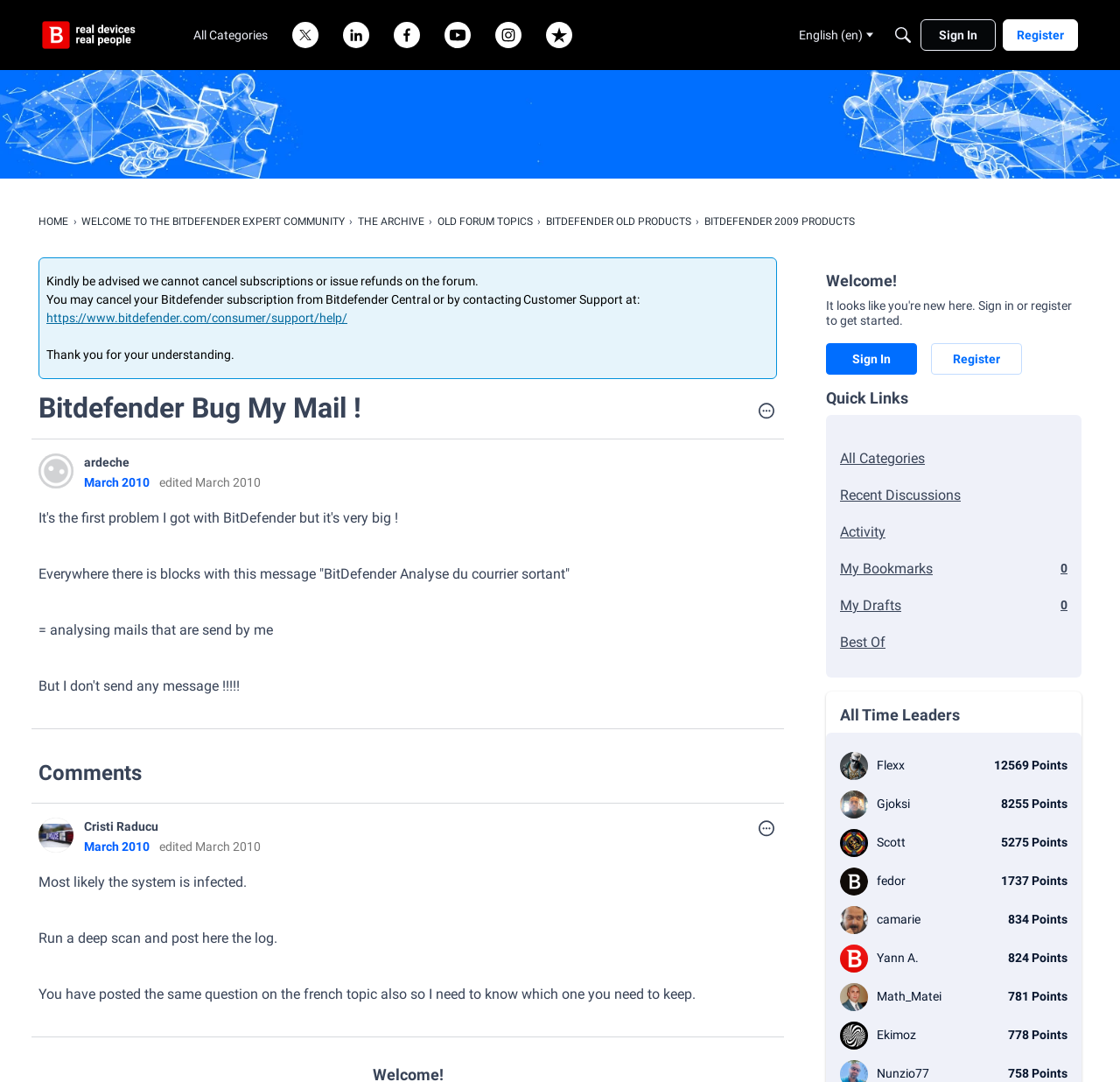Please find the bounding box coordinates of the element that needs to be clicked to perform the following instruction: "Go to the 'Home' page". The bounding box coordinates should be four float numbers between 0 and 1, represented as [left, top, right, bottom].

[0.038, 0.02, 0.123, 0.045]